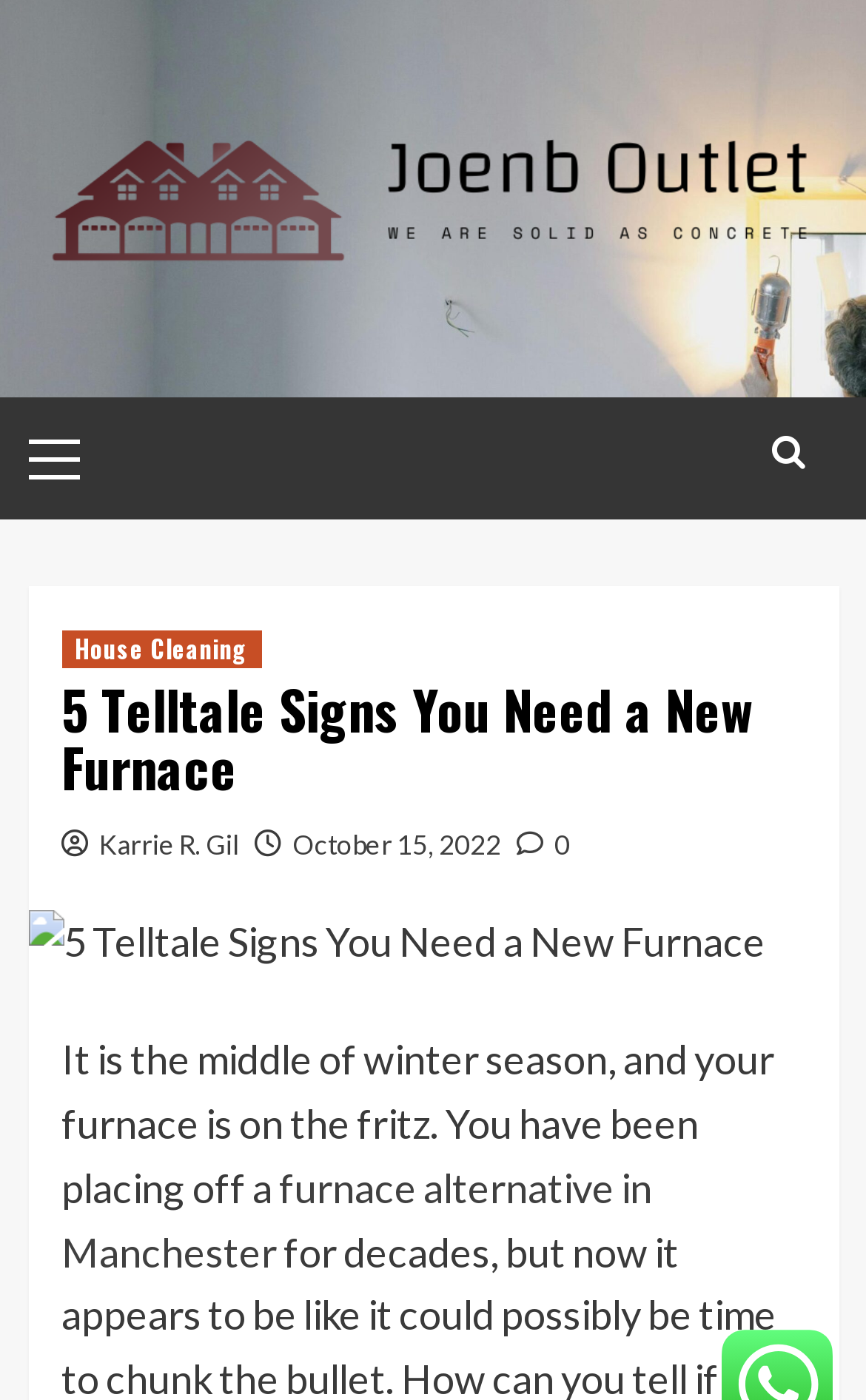Detail the various sections and features of the webpage.

The webpage is about an article titled "5 Telltale Signs You Need a New Furnace" from Joenb Outlet. At the top left corner, there is a link to Joenb Outlet, accompanied by an image with the same name. Next to it, there is a primary menu control with a label "Primary Menu".

On the right side of the top section, there is a search icon represented by a magnifying glass symbol. Below it, there is a header section that contains several links and a heading. The heading is the title of the article, and below it, there are links to the author's name, the publication date, and a comment count.

Below the header section, there is a large image related to the article. Underneath the image, there is a block of text that starts with "It is the middle of winter season, and your furnace is on the fritz. You have been placing off a..." and contains a link to "furnace alternative in Manchester".